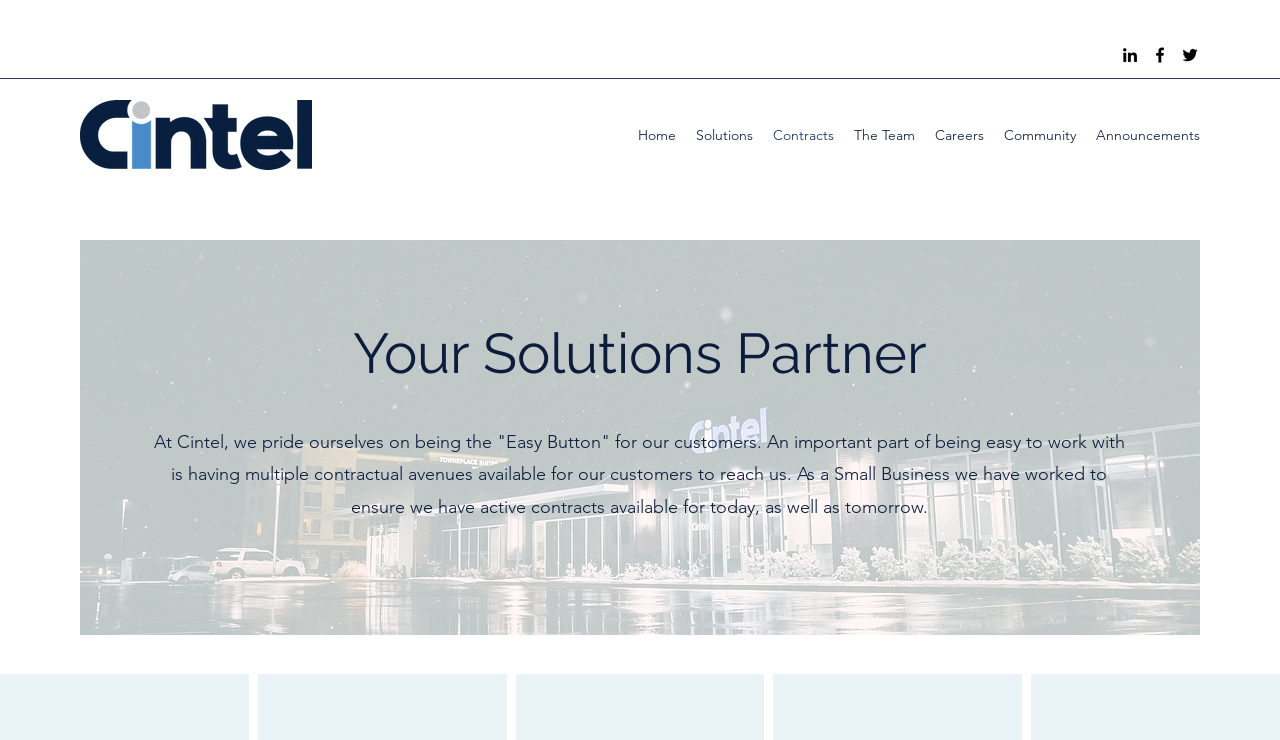Please specify the bounding box coordinates of the area that should be clicked to accomplish the following instruction: "Go to Home page". The coordinates should consist of four float numbers between 0 and 1, i.e., [left, top, right, bottom].

[0.491, 0.162, 0.536, 0.203]